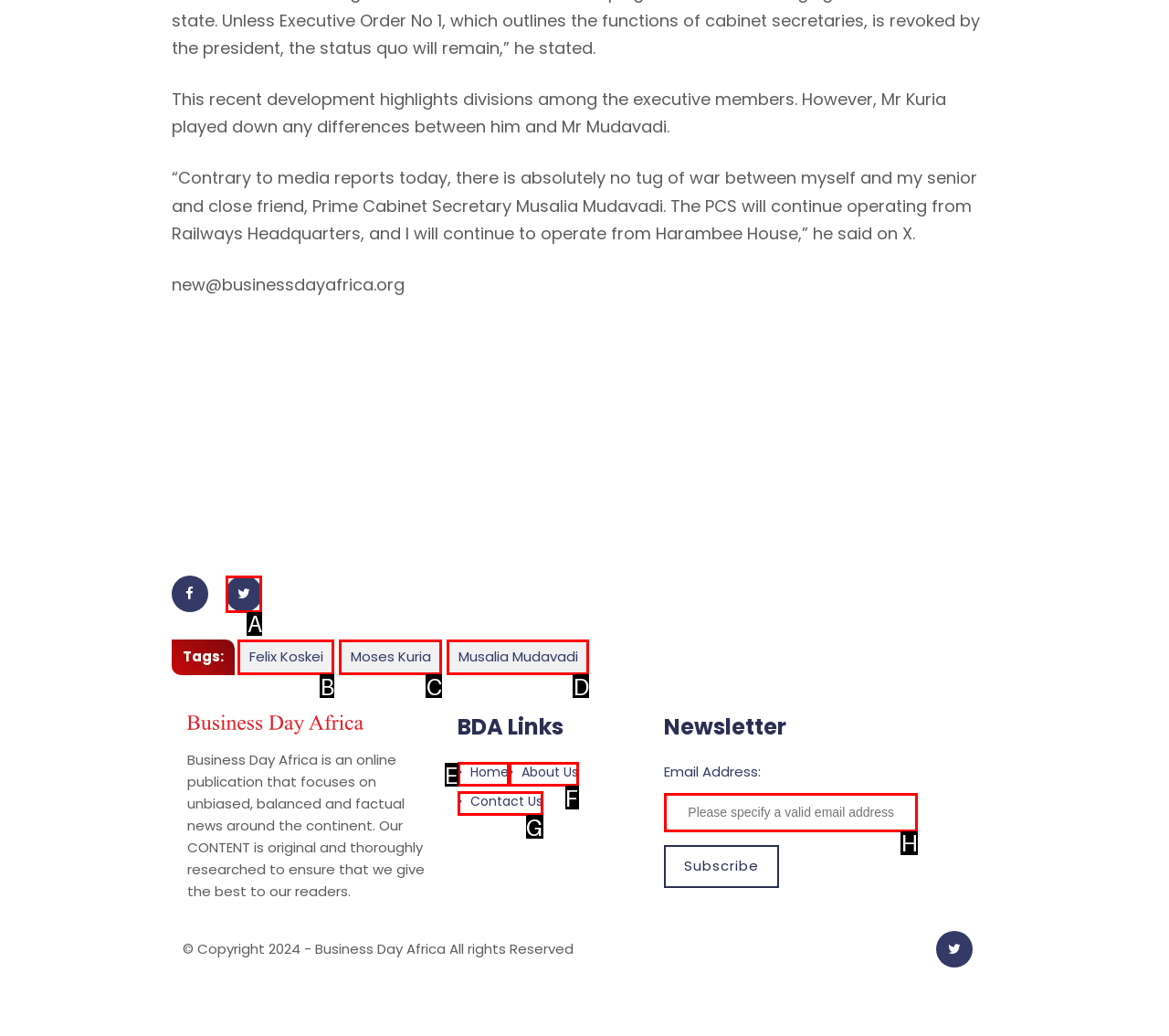From the given options, indicate the letter that corresponds to the action needed to complete this task: Click the Twitter link. Respond with only the letter.

A